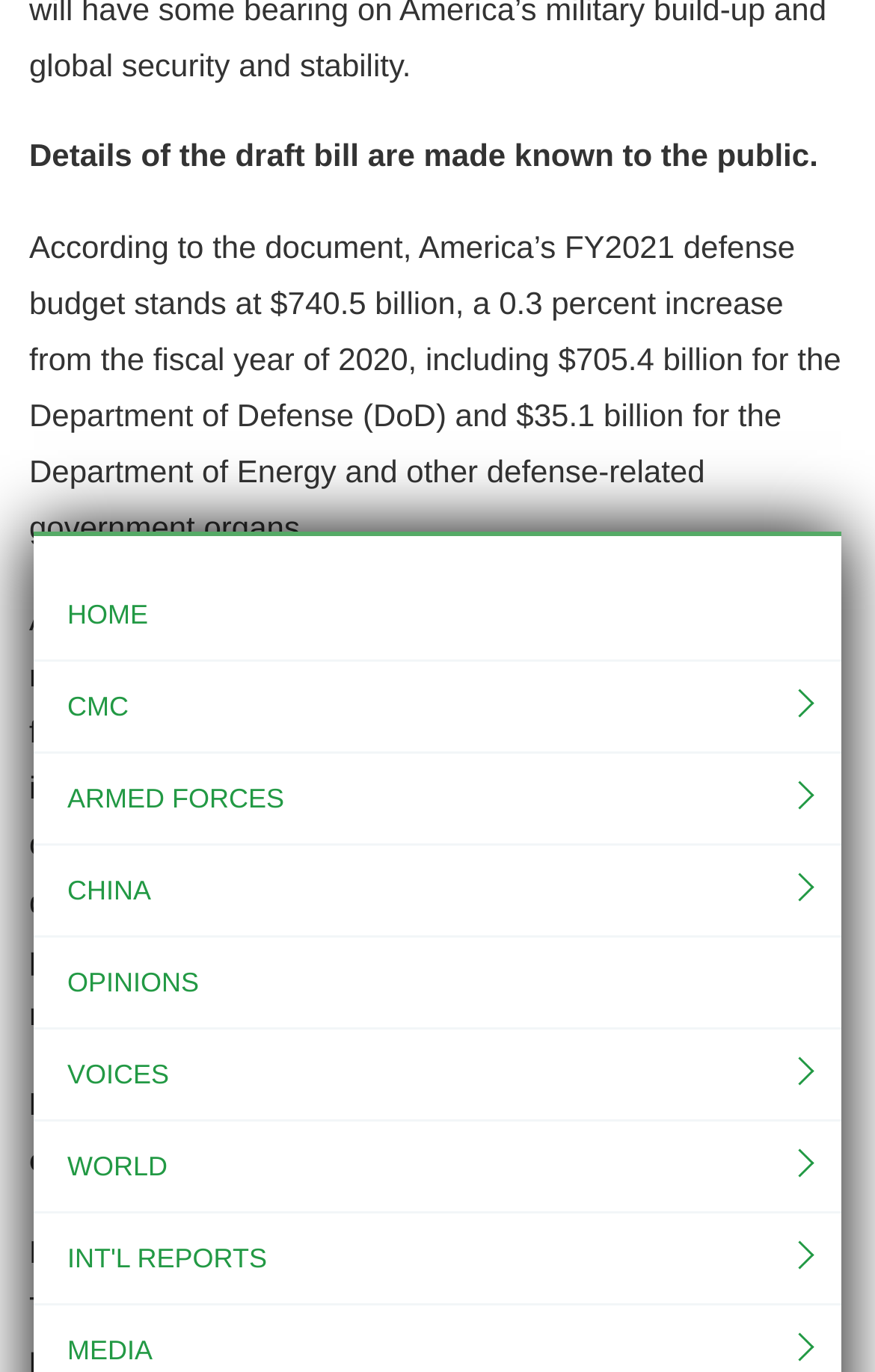What is the purpose of the defense budget re-prioritization?
Using the information from the image, answer the question thoroughly.

I read the static text element that explains the purpose of the defense budget re-prioritization, which is to prepare for a potential future high-end fight by improving military readiness and investing in the modernization of a more lethal force.